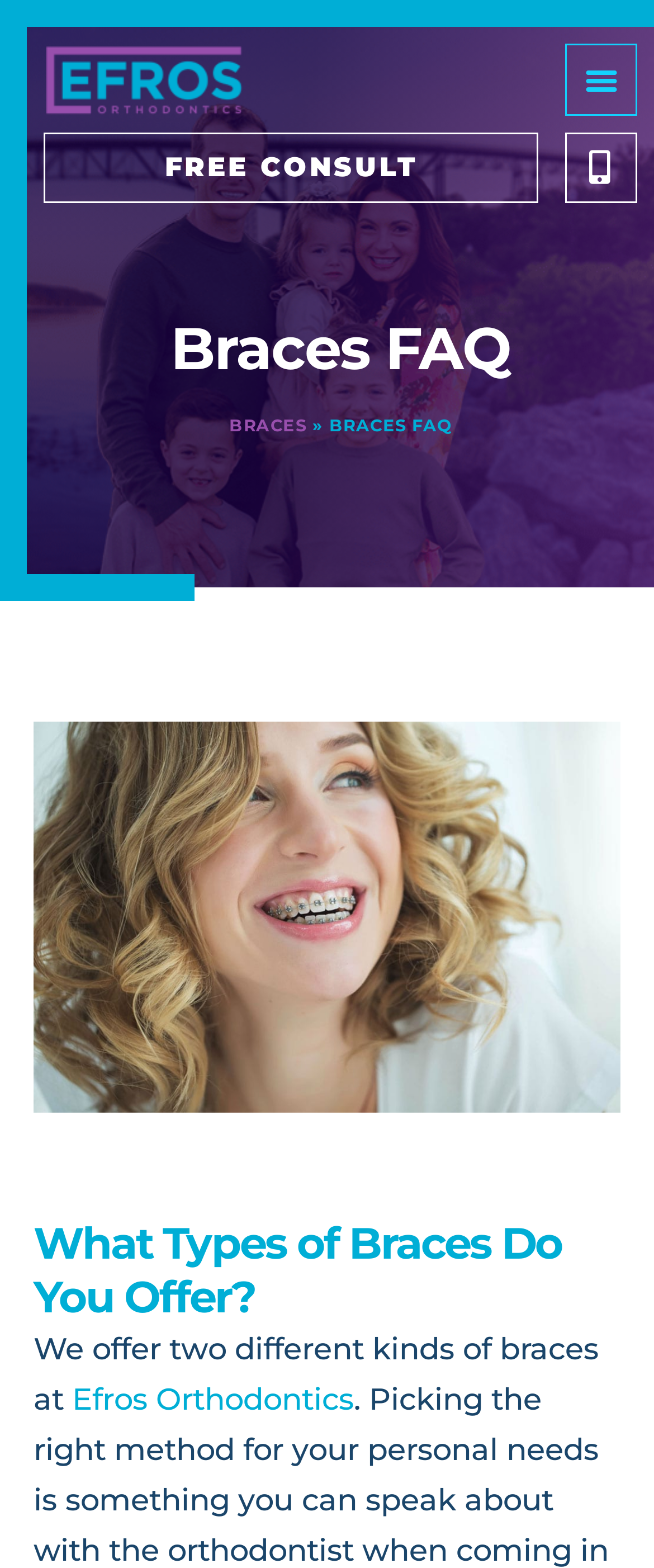Refer to the image and offer a detailed explanation in response to the question: What is the purpose of the 'Menu Toggle' button?

Based on the button's label 'Menu Toggle' and its functionality, I can infer that its purpose is to toggle the menu, allowing users to access additional options or content.